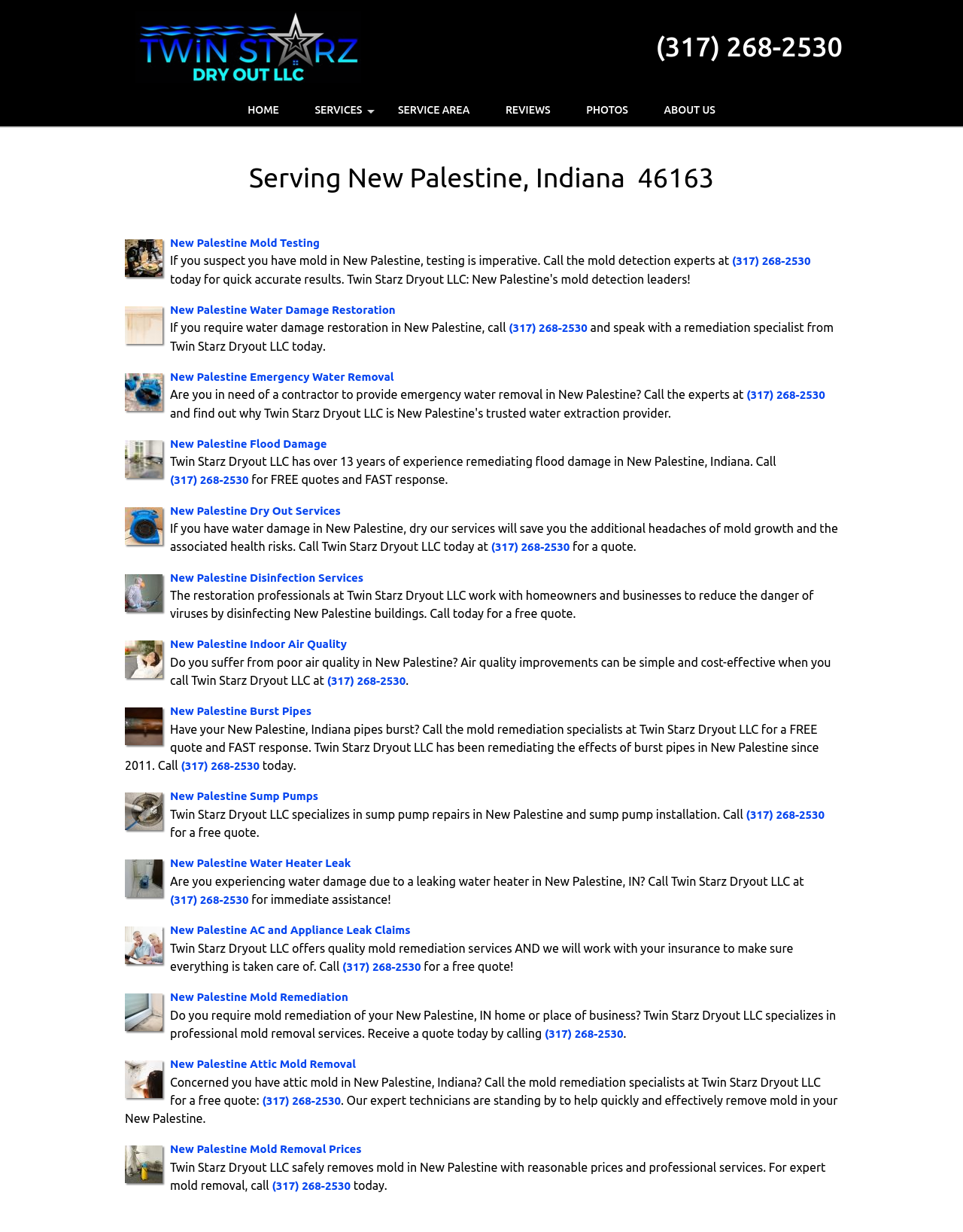Using the information in the image, could you please answer the following question in detail:
What is the phone number to call for mold remediation services?

The phone number can be found in multiple places on the webpage, including the heading section and various links throughout the page. It is the contact number for Twin Starz Dryout LLC, the company providing mold remediation services in New Palestine, Indiana.